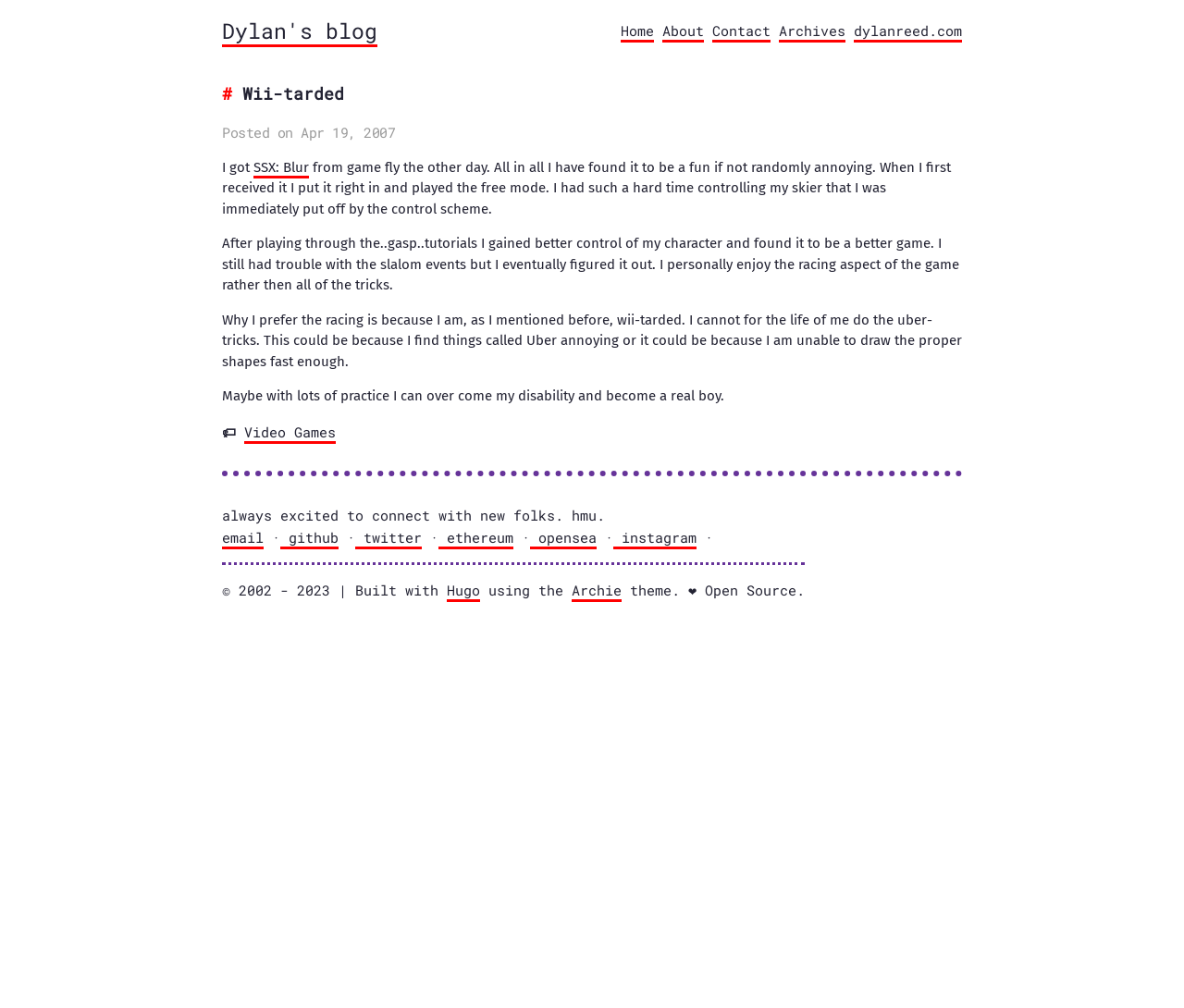Illustrate the webpage's structure and main components comprehensively.

This webpage is a personal blog titled "Wii-tarded - Dylan's blog". At the top, there are six links: "Dylan's blog", "Home", "About", "Contact", "Archives", and "dylanreed.com". Below these links, there is a main section that contains an article with a heading "# Wii-tarded". 

The article starts with a posted date "Apr 19, 2007" and then describes the author's experience with the game SSX: Blur. The text is divided into four paragraphs, where the author shares their initial struggles with the game's control scheme, how they improved with practice, and their preference for the racing aspect of the game. 

On the right side of the article, there is a link to the category "Video Games". At the bottom of the page, there is a section with the author's contact information, including links to their email, GitHub, Twitter, Ethereum, OpenSea, and Instagram profiles. 

Below the contact information, there is a horizontal separator line, followed by a footer section that displays the copyright information, stating that the blog was built with Hugo using the Archie theme, and that it is open source.